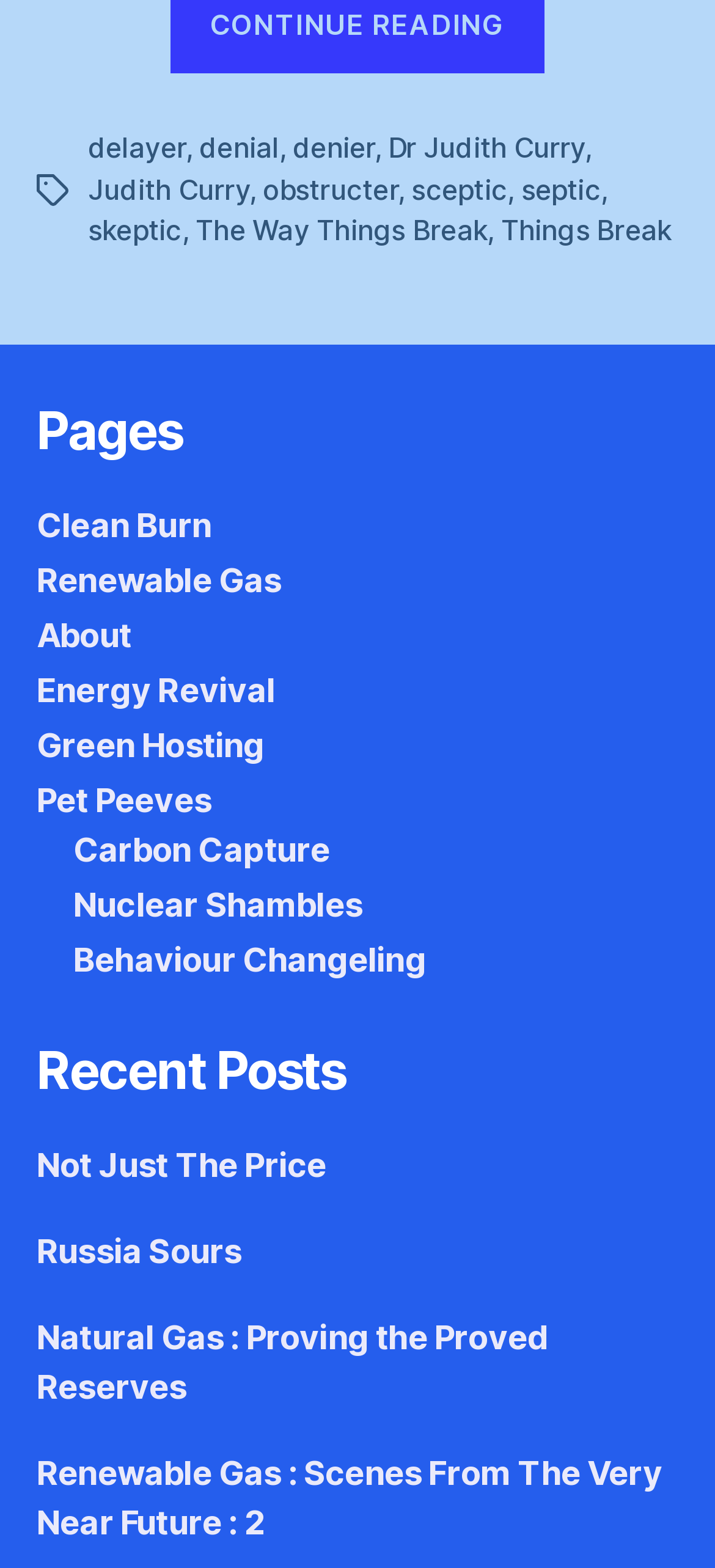Identify the bounding box coordinates of the area you need to click to perform the following instruction: "Read the post 'Not Just The Price'".

[0.051, 0.731, 0.457, 0.755]